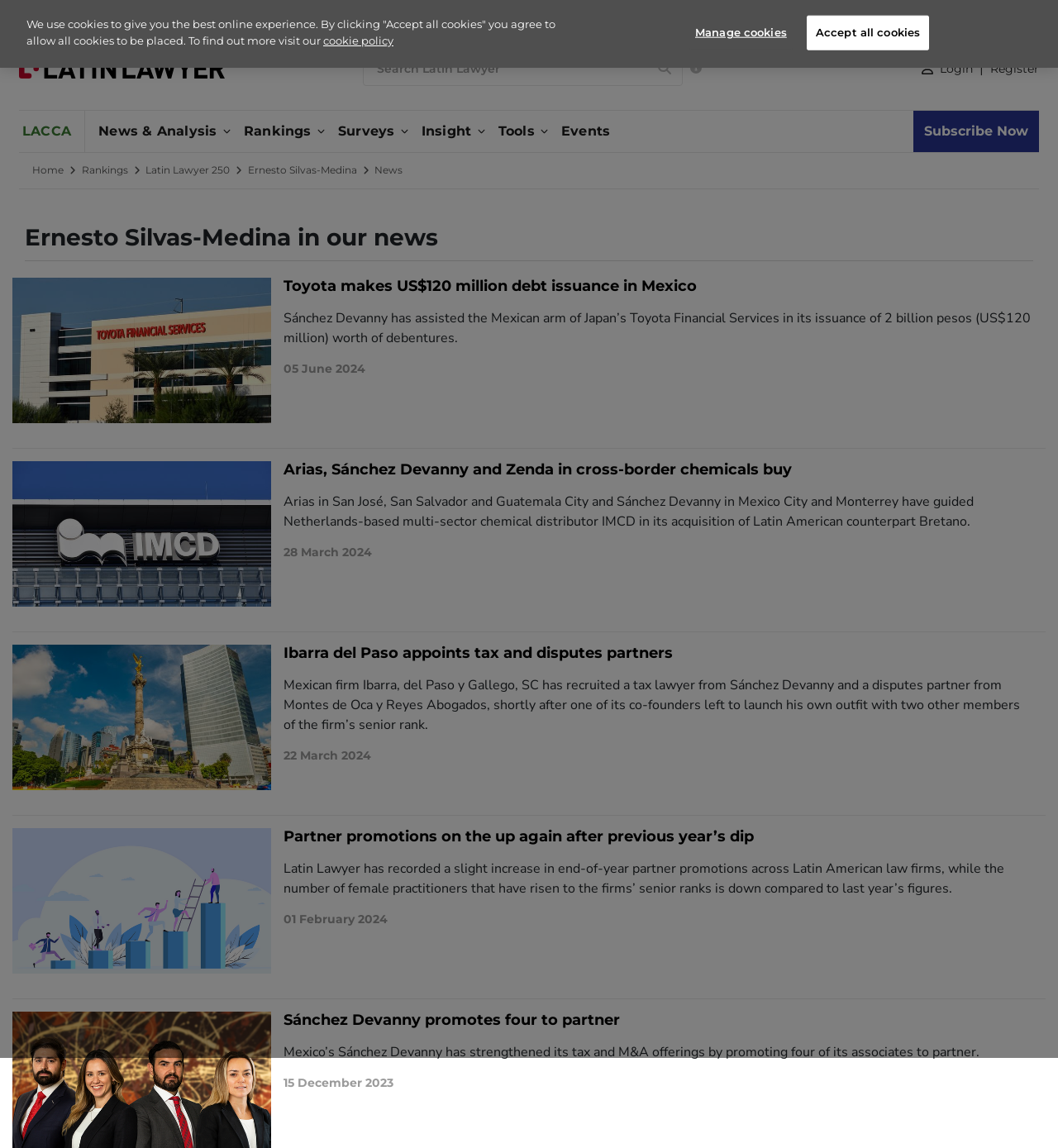Using the provided element description, identify the bounding box coordinates as (top-left x, top-left y, bottom-right x, bottom-right y). Ensure all values are between 0 and 1. Description: Events

[0.527, 0.096, 0.58, 0.132]